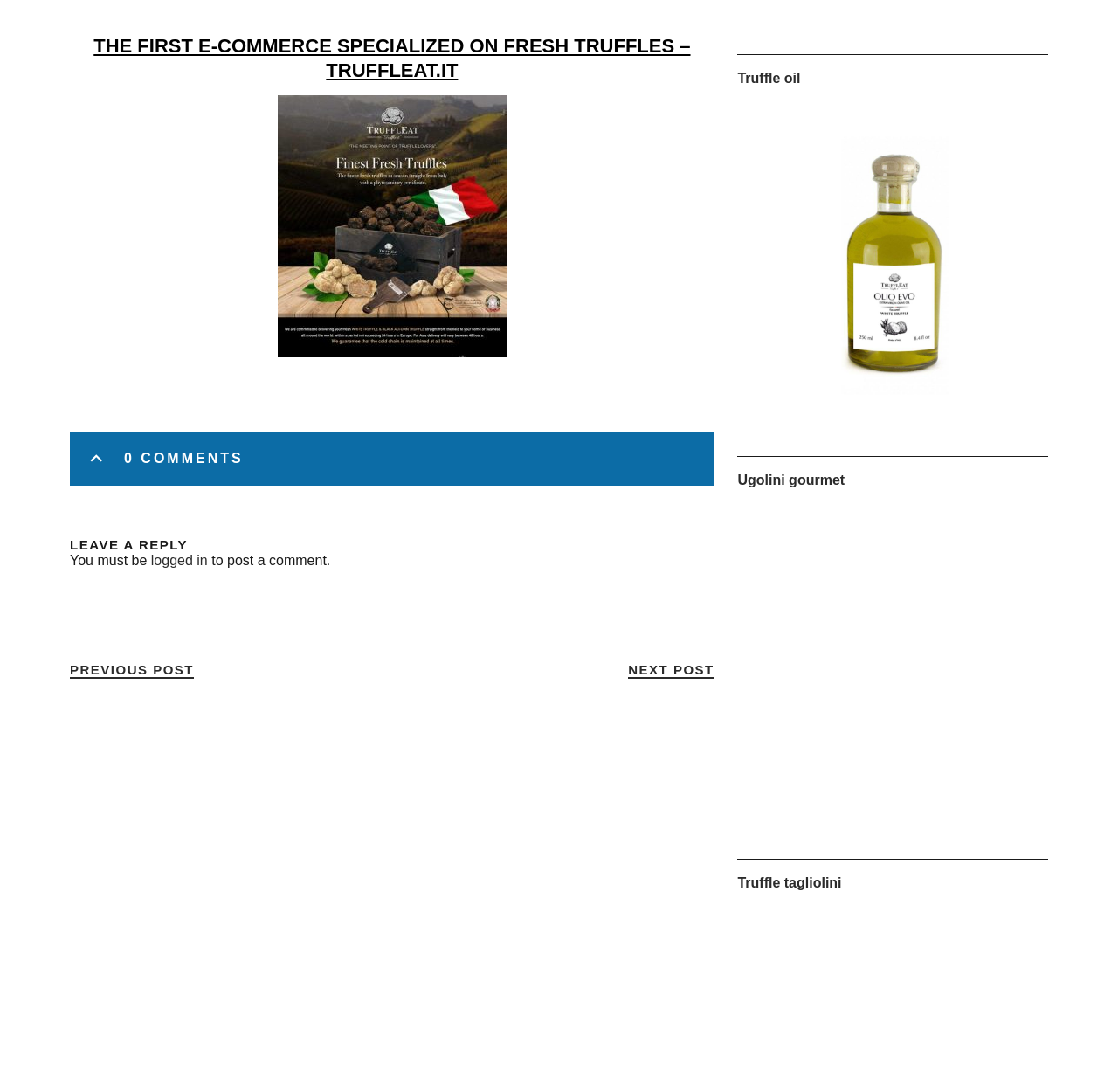Please locate the UI element described by "Next Post Next Post" and provide its bounding box coordinates.

[0.562, 0.606, 0.639, 0.621]